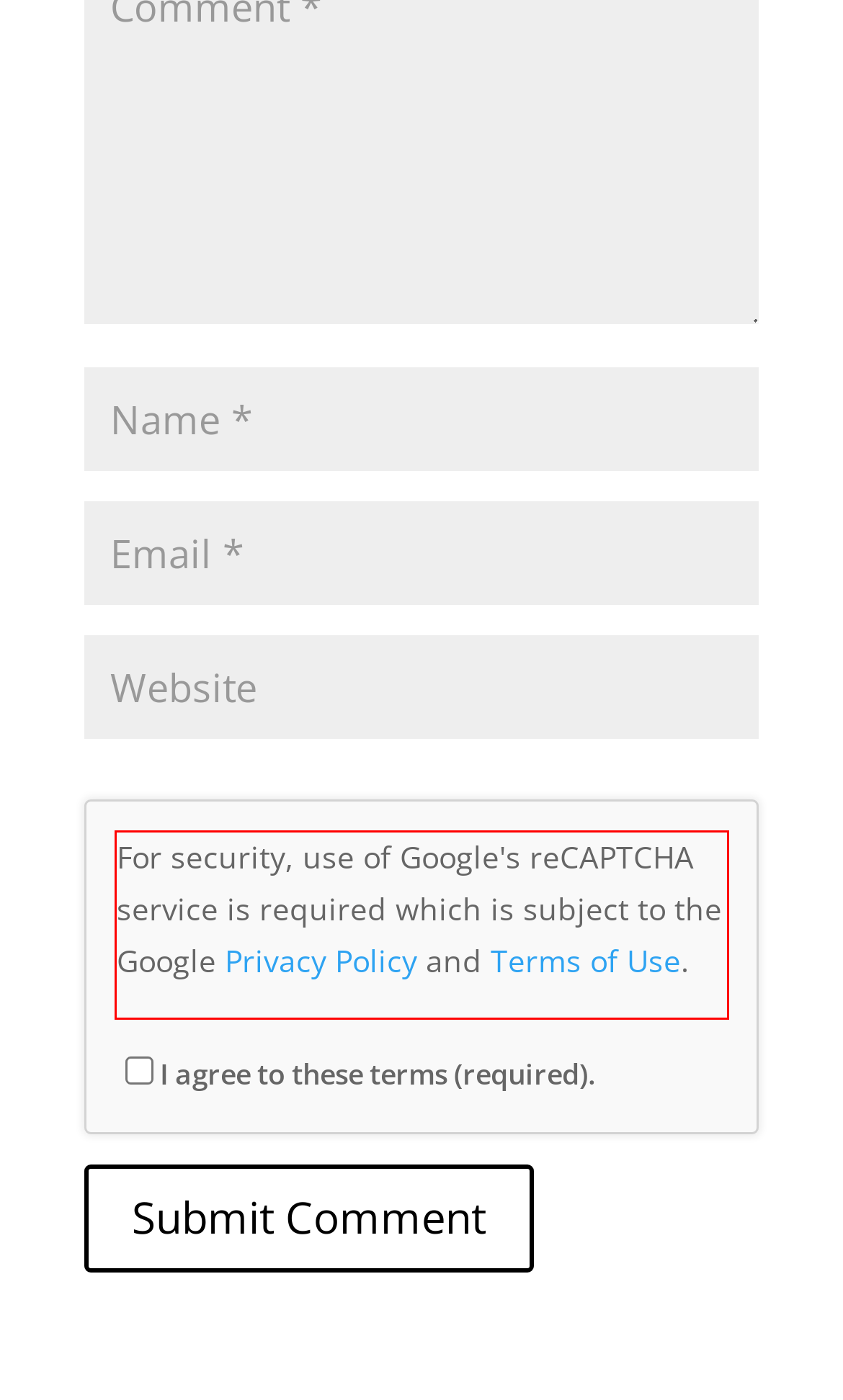Look at the screenshot of the webpage, locate the red rectangle bounding box, and generate the text content that it contains.

For security, use of Google's reCAPTCHA service is required which is subject to the Google Privacy Policy and Terms of Use.